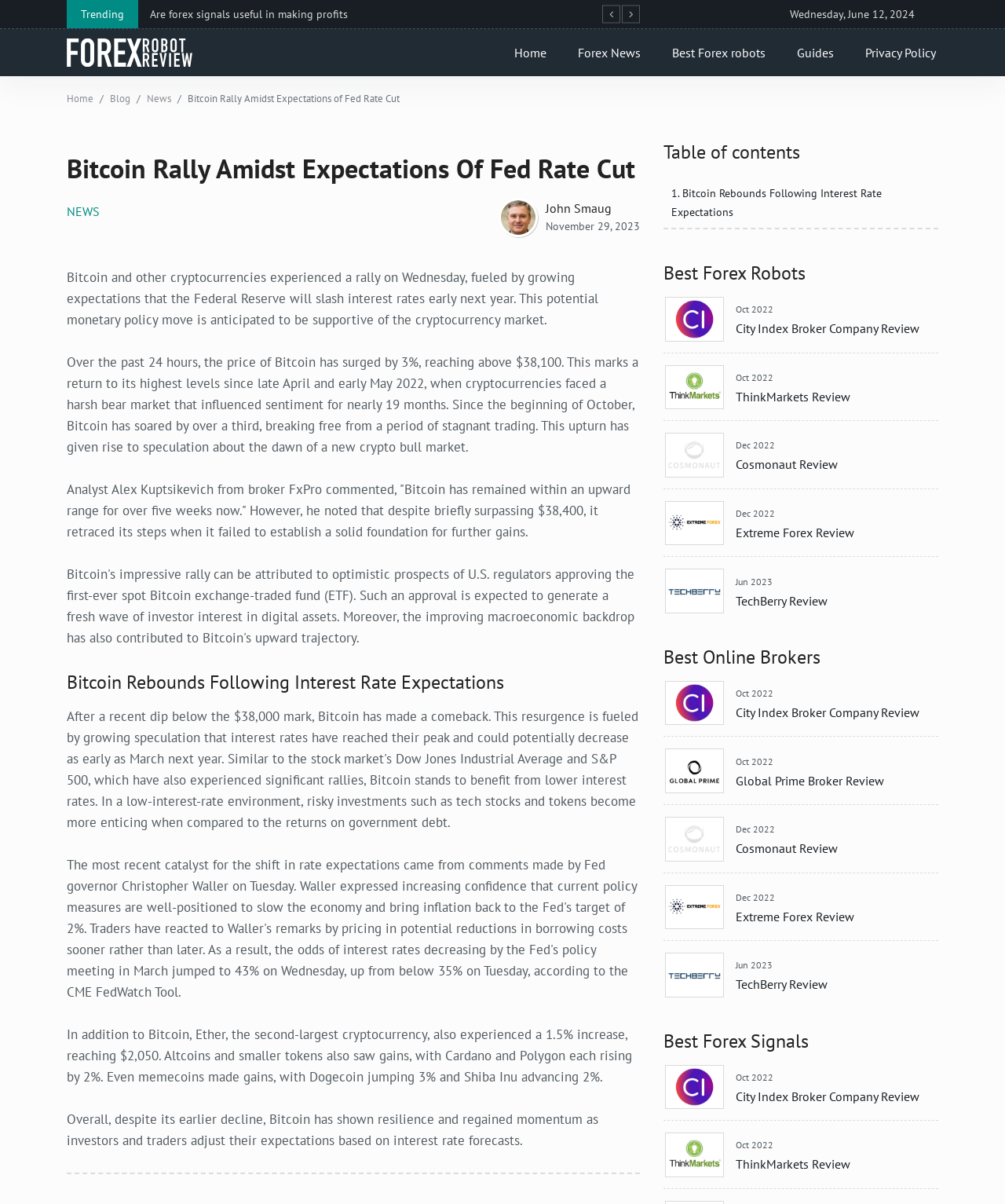Determine the bounding box for the UI element as described: "alt="City Index broker company review"". The coordinates should be represented as four float numbers between 0 and 1, formatted as [left, top, right, bottom].

[0.662, 0.577, 0.719, 0.589]